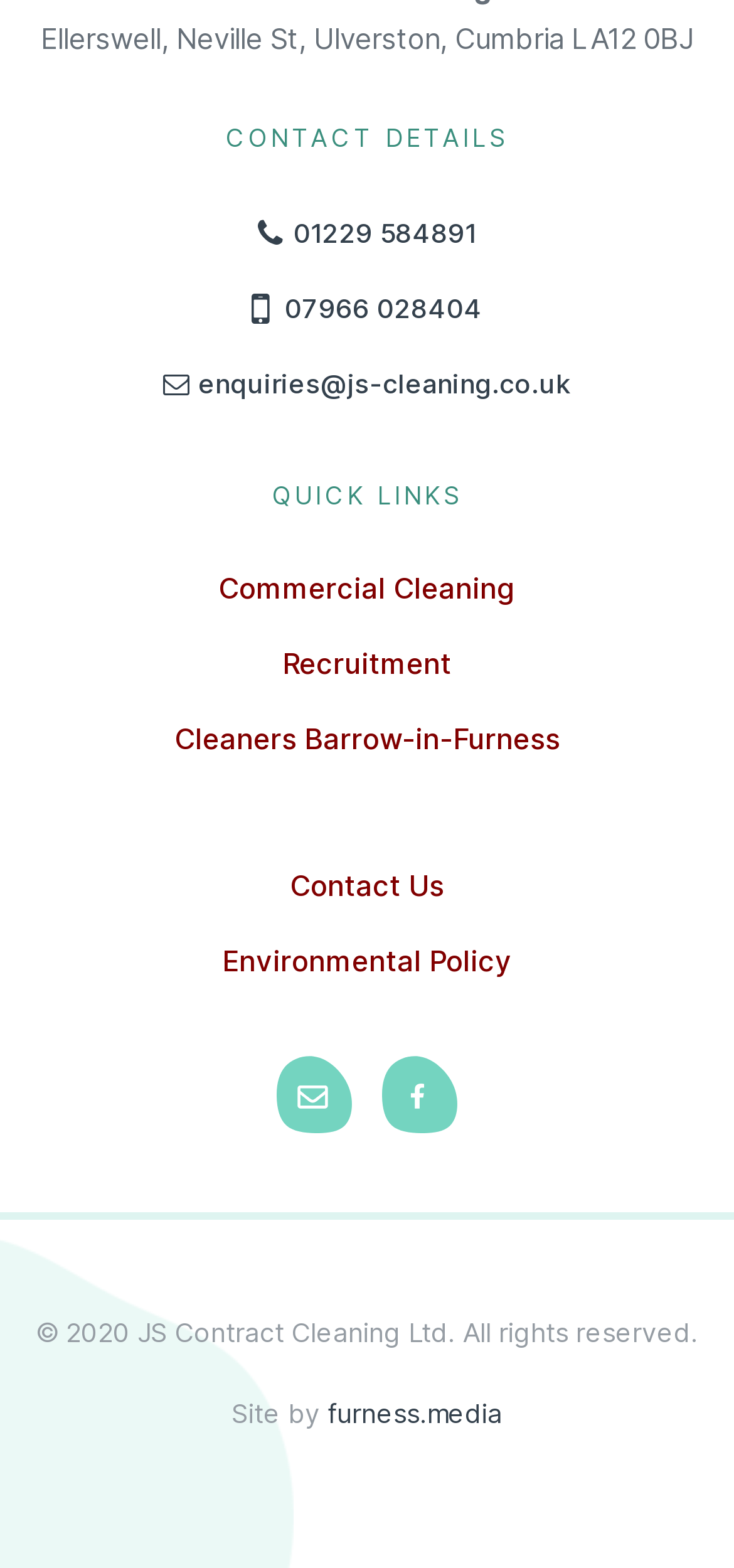Can you determine the bounding box coordinates of the area that needs to be clicked to fulfill the following instruction: "view April 2017"?

None